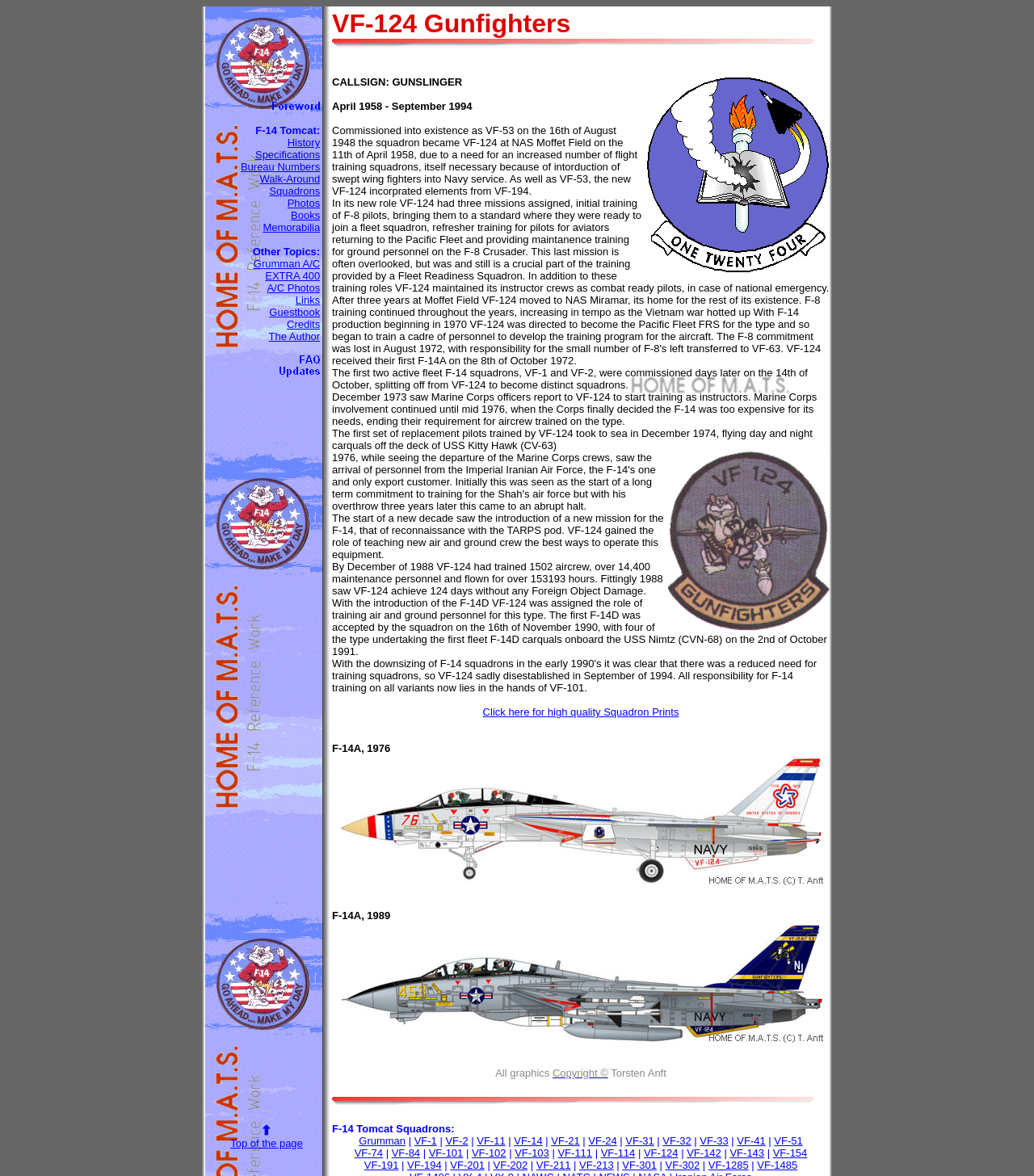Please identify the bounding box coordinates of the clickable area that will fulfill the following instruction: "Click on the link to view VF-124 Gunfighters". The coordinates should be in the format of four float numbers between 0 and 1, i.e., [left, top, right, bottom].

[0.247, 0.106, 0.31, 0.116]